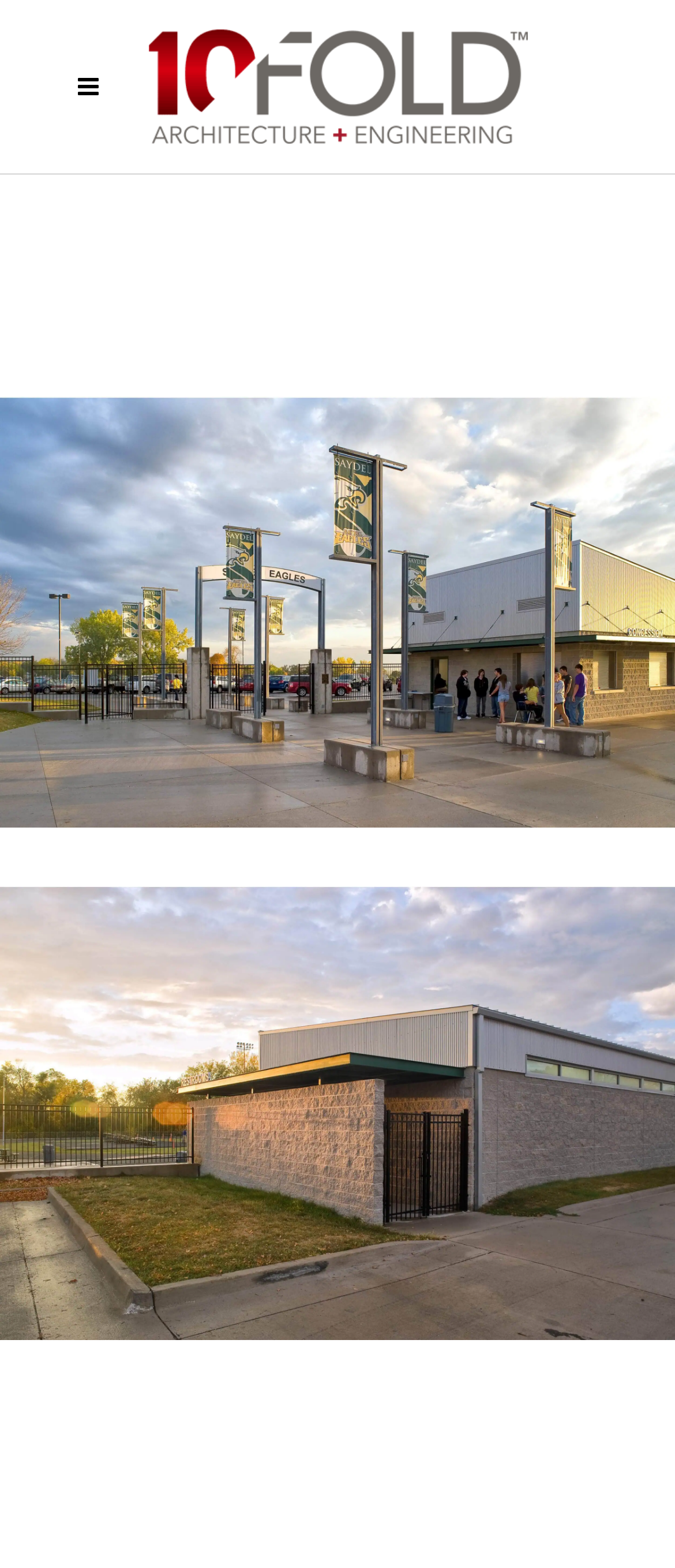Calculate the bounding box coordinates for the UI element based on the following description: "Mohit". Ensure the coordinates are four float numbers between 0 and 1, i.e., [left, top, right, bottom].

None